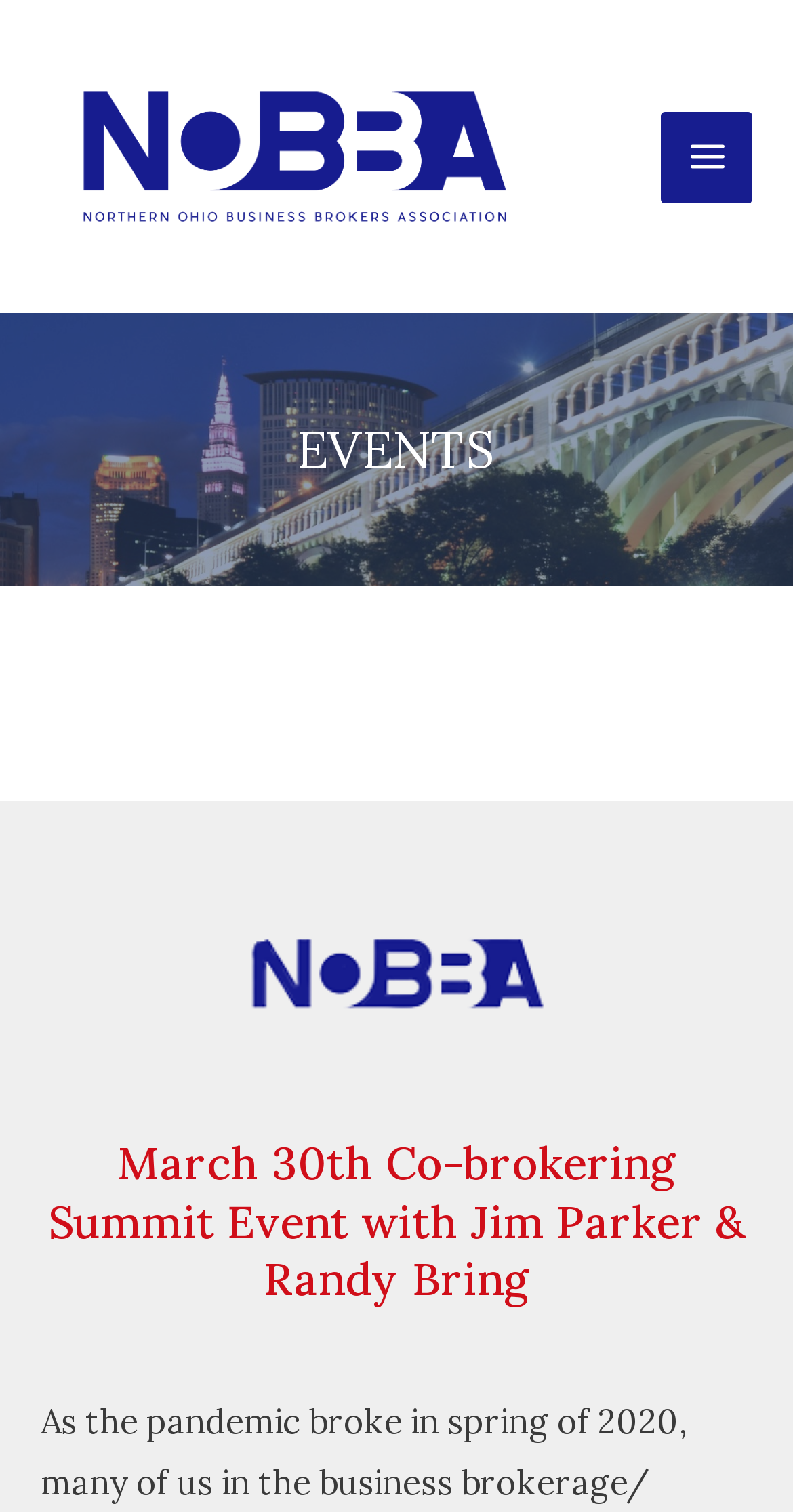Create a detailed narrative of the webpage’s visual and textual elements.

The webpage appears to be an event page, specifically showcasing a past event titled "Co-brokering Summit Event with Jim Parker & Randy Bring" that took place on March 30th. 

At the top left of the page, there is a link to "NOBBA" accompanied by an image with the same name. Below this, there is a heading that reads "EVENTS" in a prominent position. 

To the right of the "EVENTS" heading, there is a button labeled "Main Menu" that is not expanded. This button is accompanied by a small image. 

Further down the page, there is a more detailed heading that describes the event, "March 30th Co-brokering Summit Event with Jim Parker & Randy Bring". This heading spans almost the entire width of the page. 

Additionally, there is a small image with a logo, positioned near the bottom of the page.